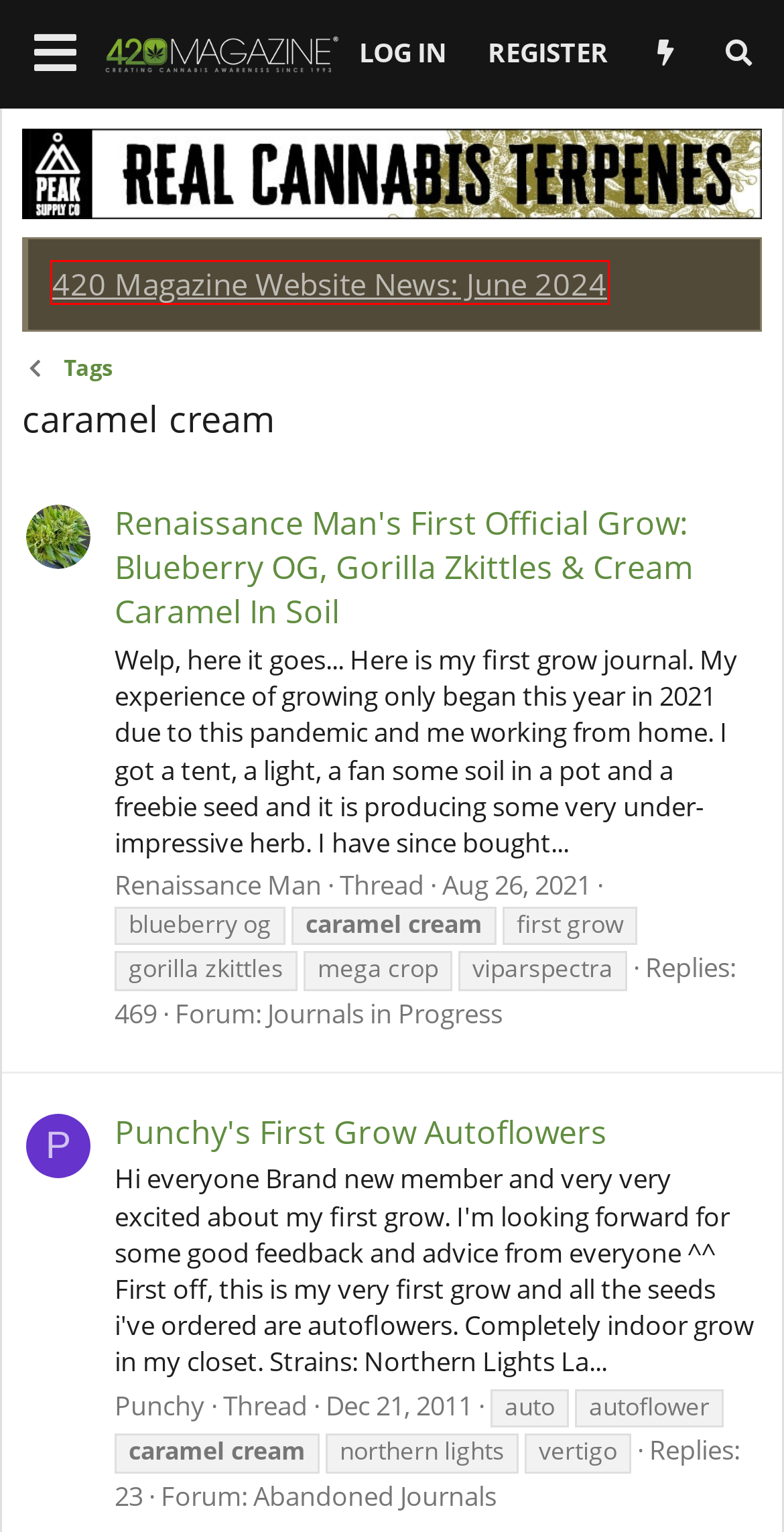Given a screenshot of a webpage with a red bounding box, please pick the webpage description that best fits the new webpage after clicking the element inside the bounding box. Here are the candidates:
A. 420 Sponsor Guidelines - Please Read | 420 Magazine
B. DMCA
C. 420 Magazine Forum Navigation & Accessibility Sitemap | 420 Magazine
D. Banners
E. 420 Magazine - Cannabis Culture News & Reviews
F. 420 Magazine Website News: June 2024 | 420 Magazine
G. Disclaimer
H. Forum Guidelines - Please Read Before Posting | 420 Magazine

F